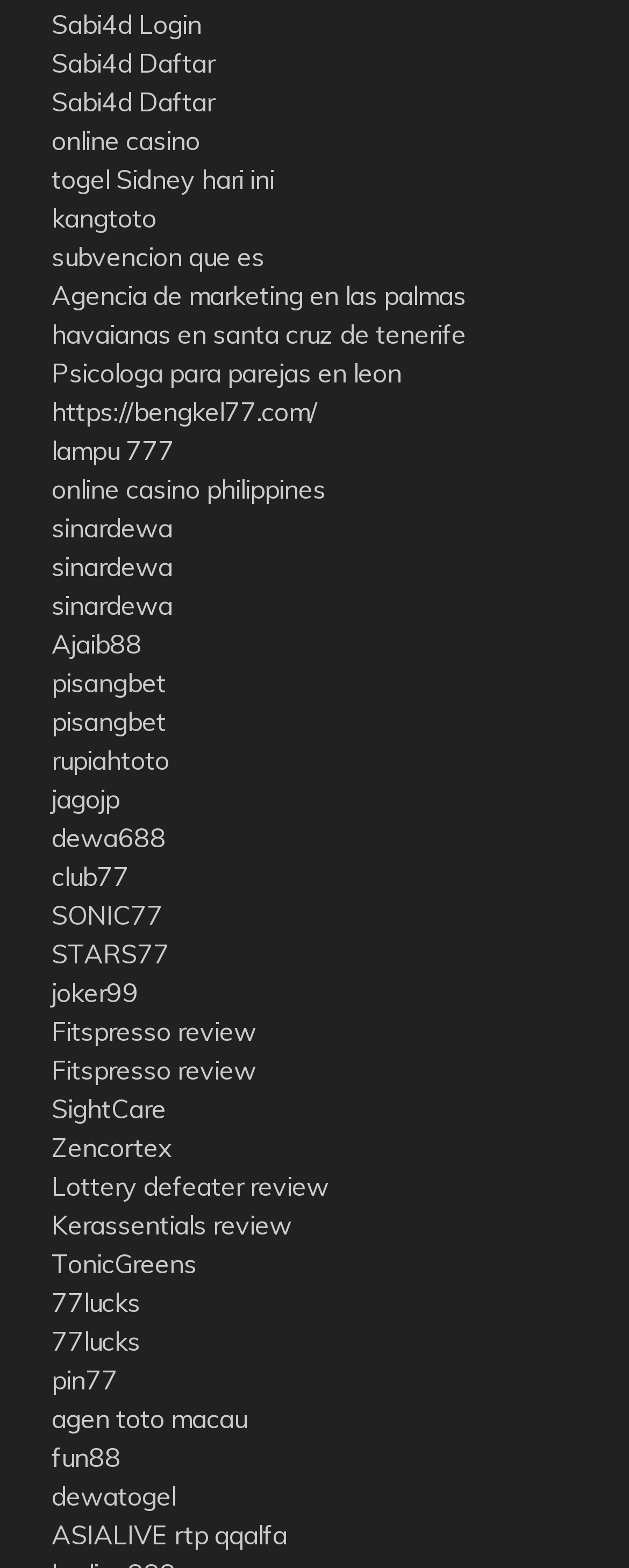Please specify the bounding box coordinates in the format (top-left x, top-left y, bottom-right x, bottom-right y), with all values as floating point numbers between 0 and 1. Identify the bounding box of the UI element described by: online casino philippines

[0.082, 0.301, 0.518, 0.322]